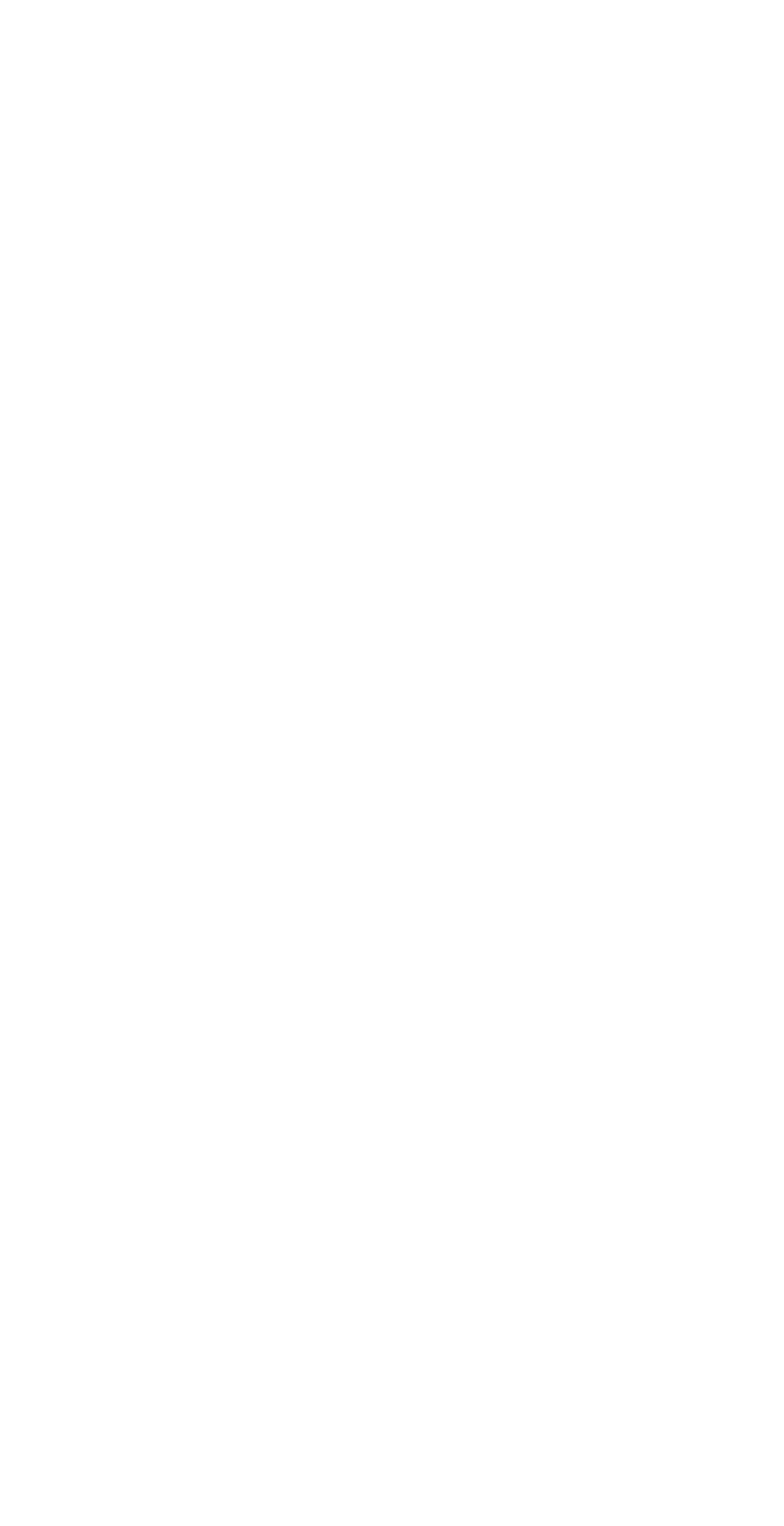Locate the bounding box coordinates of the area to click to fulfill this instruction: "Visit LinkedIn page". The bounding box should be presented as four float numbers between 0 and 1, in the order [left, top, right, bottom].

[0.337, 0.808, 0.483, 0.831]